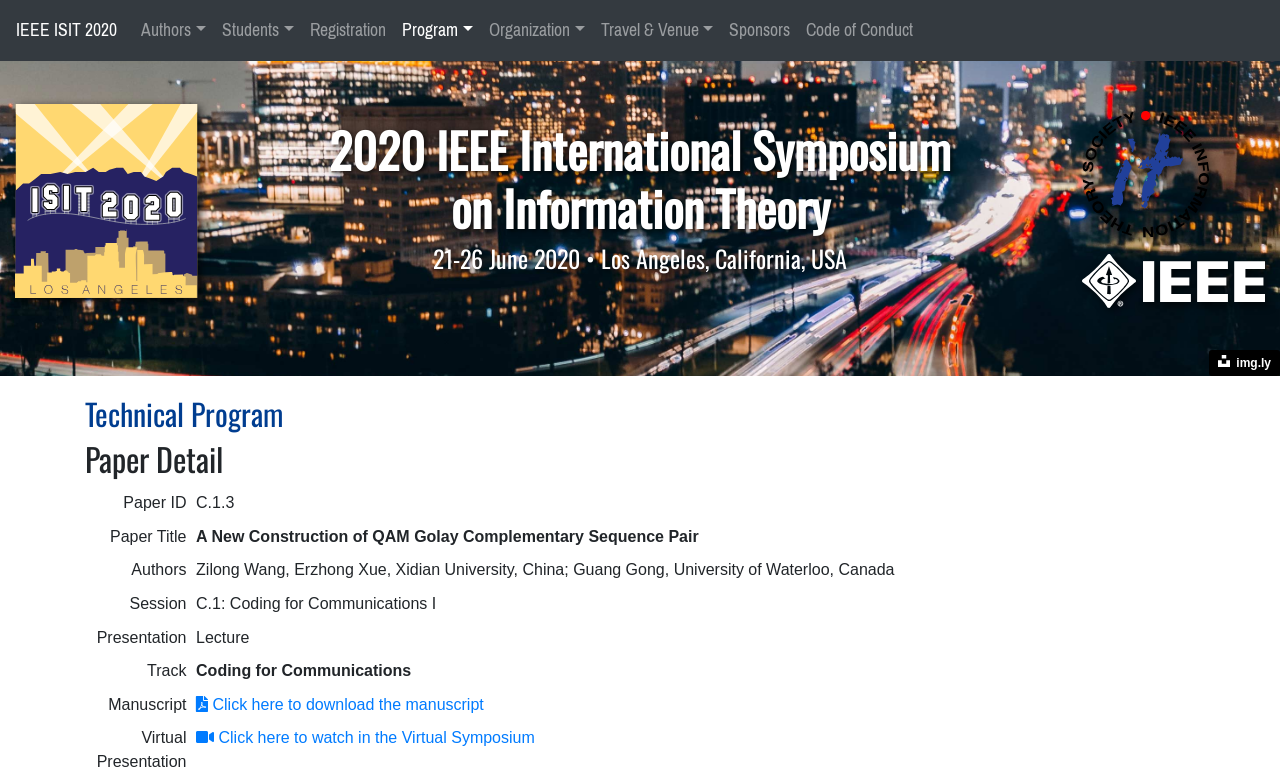What is the track of the paper with ID 'C.1.3'?
Utilize the image to construct a detailed and well-explained answer.

I looked at the table with paper details and found the paper with ID 'C.1.3', which is in the track 'Coding for Communications'.